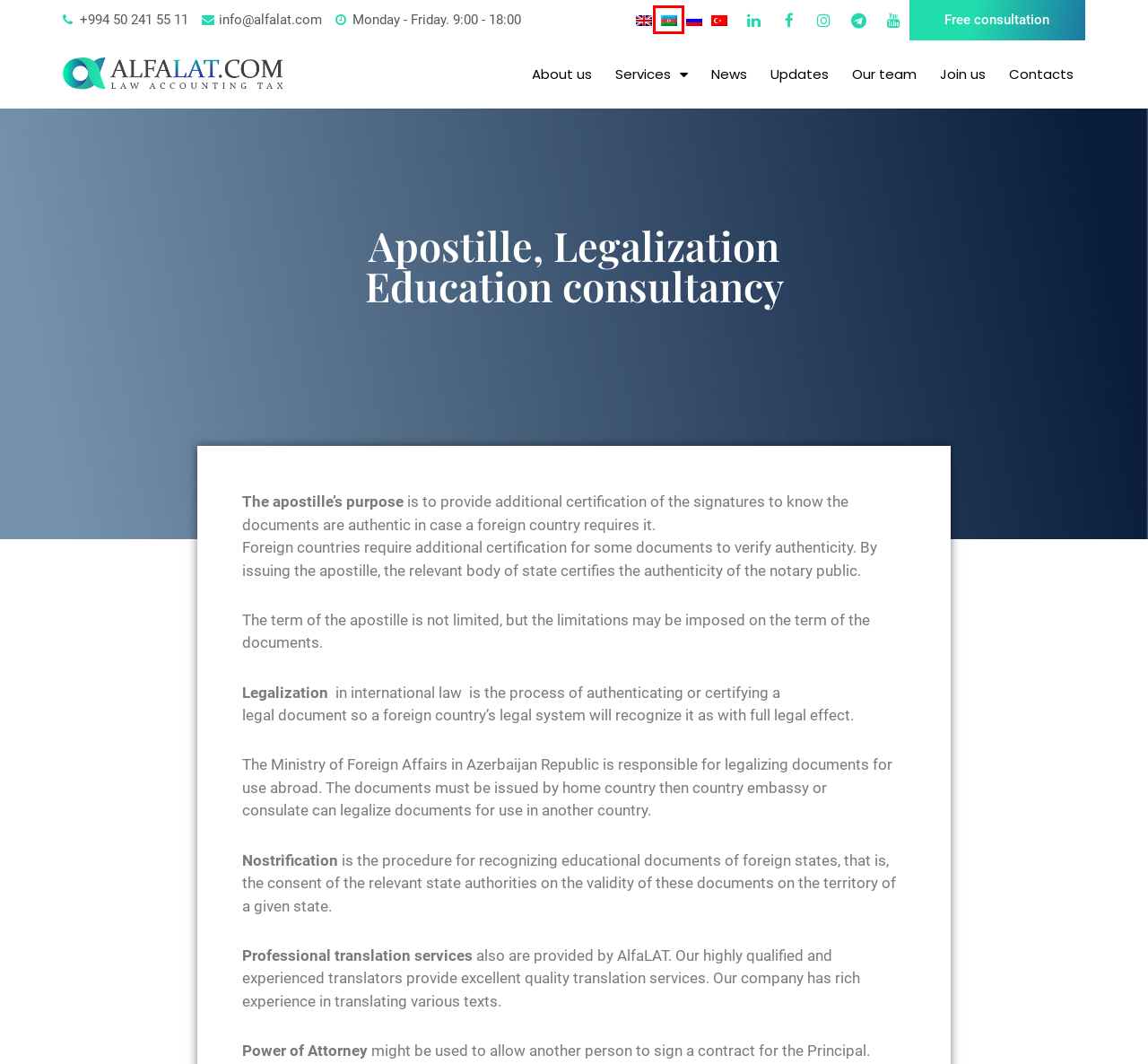You have a screenshot of a webpage, and a red bounding box highlights an element. Select the webpage description that best fits the new page after clicking the element within the bounding box. Options are:
A. Апостиль, Легализация - Alfalat LLC consulting
B. Apostil, Yasallaştırma - Alfalat LLC consulting
C. About us - Alfalat LLC consulting
D. News - Alfalat LLC consulting
E. Services - Alfalat LLC consulting
F. Apostil Nostrifikasiya Xaricdə təhsil - AlfaLAT
G. Contacts - Alfalat LLC consulting
H. Join us - Alfalat LLC consulting

F